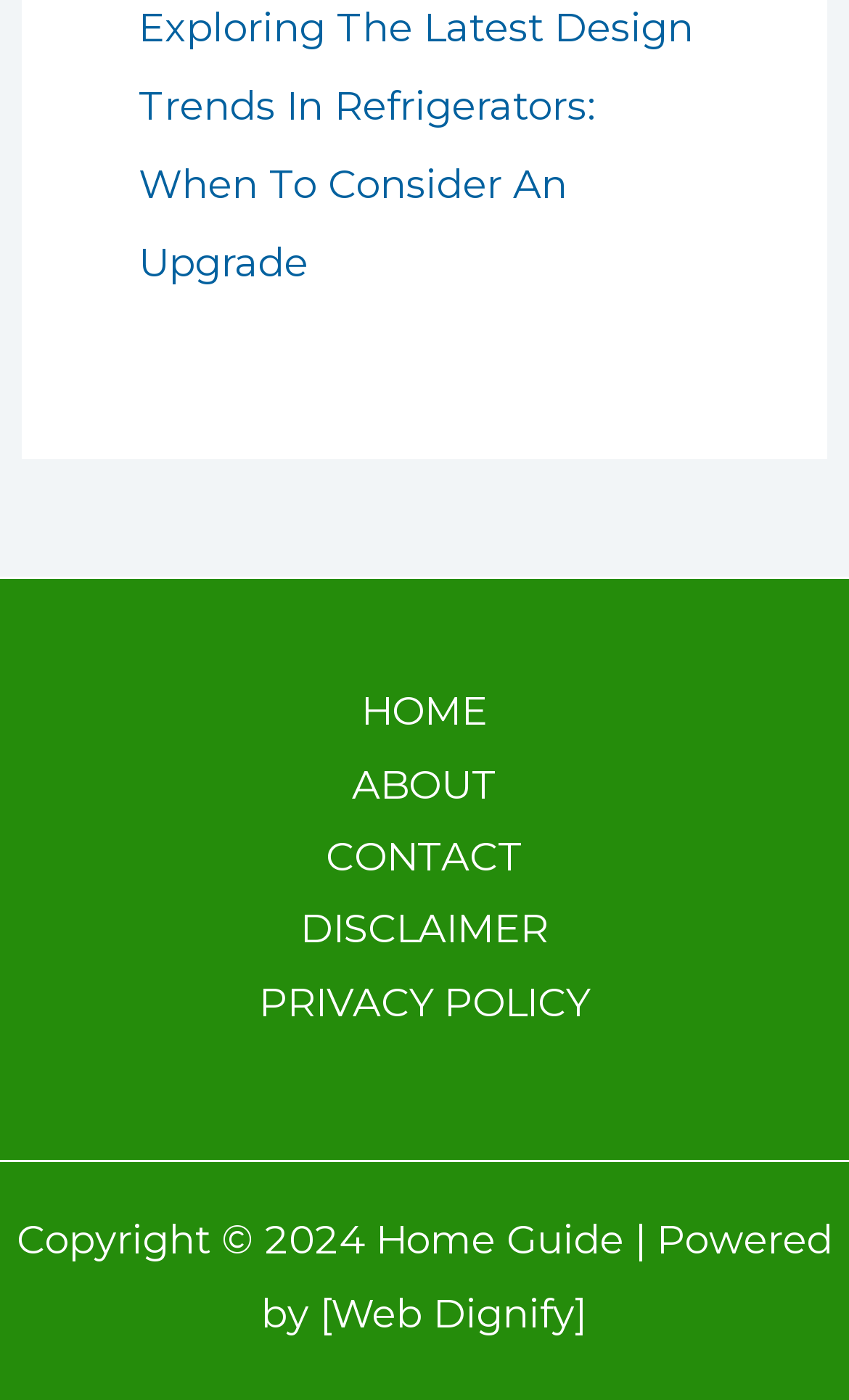Provide the bounding box coordinates of the HTML element this sentence describes: "繁體中文".

None